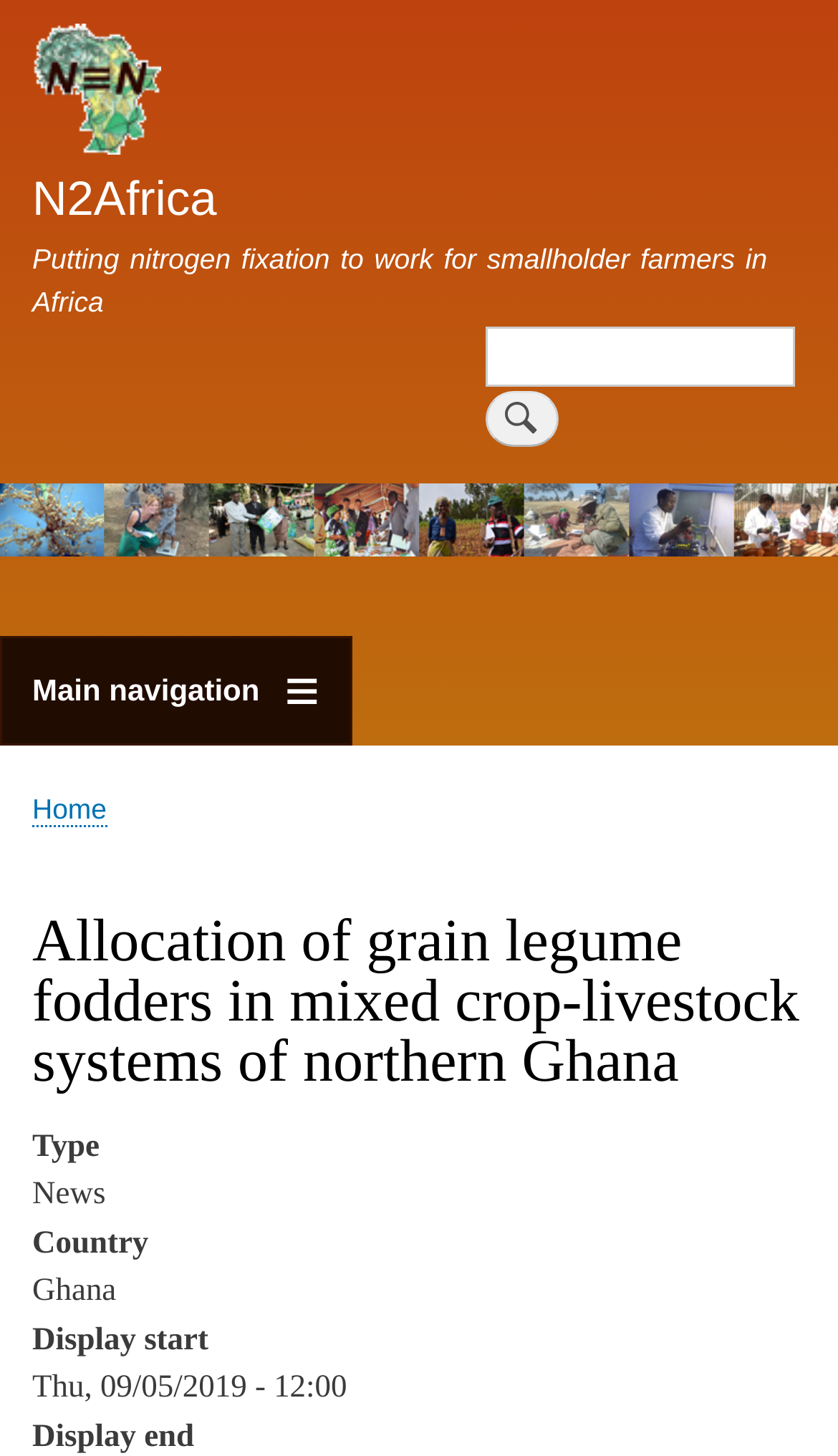What is the type of content on this webpage?
Give a single word or phrase answer based on the content of the image.

News